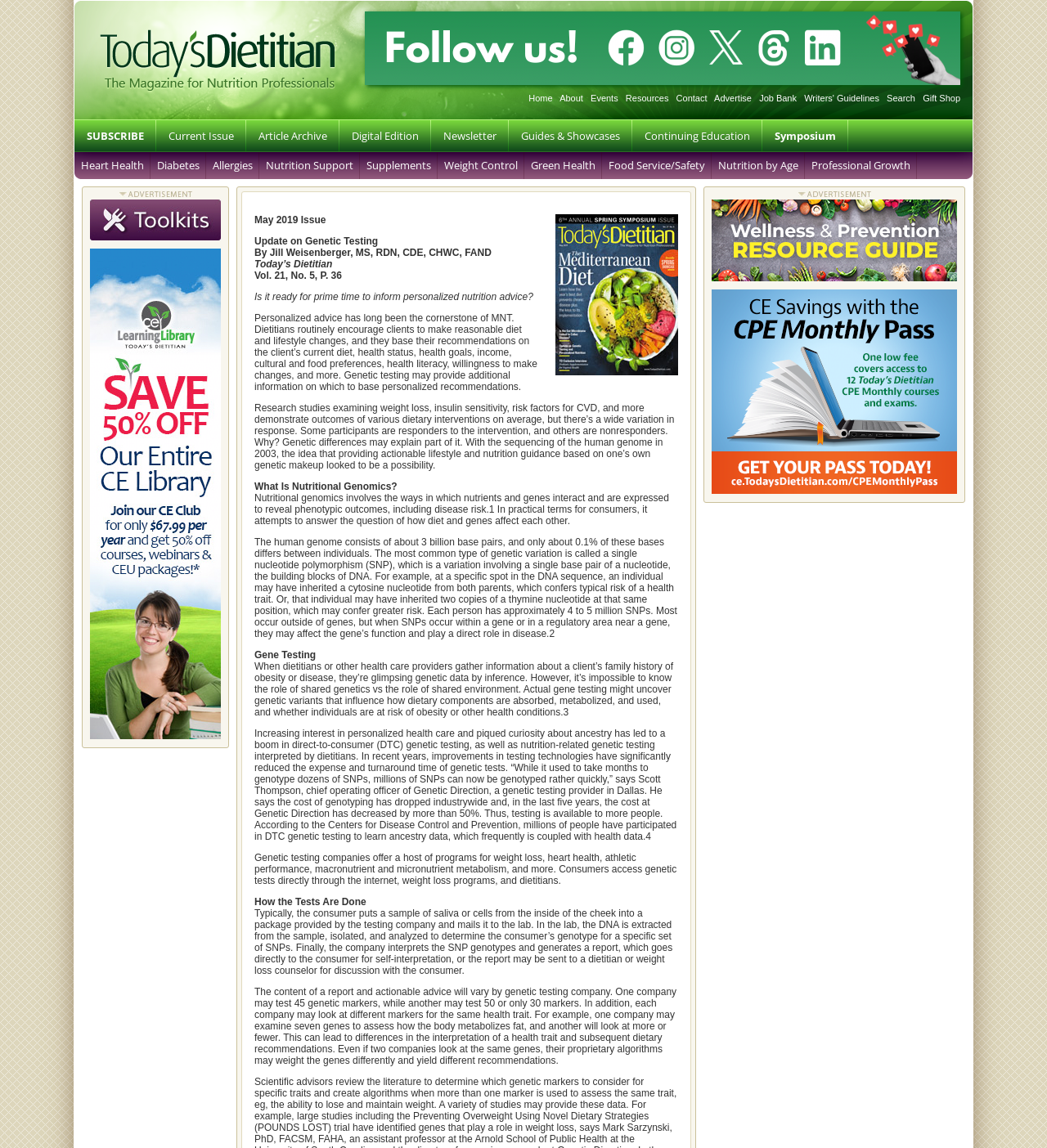What is the purpose of genetic testing in nutrition?
From the screenshot, provide a brief answer in one word or phrase.

To provide personalized nutrition advice